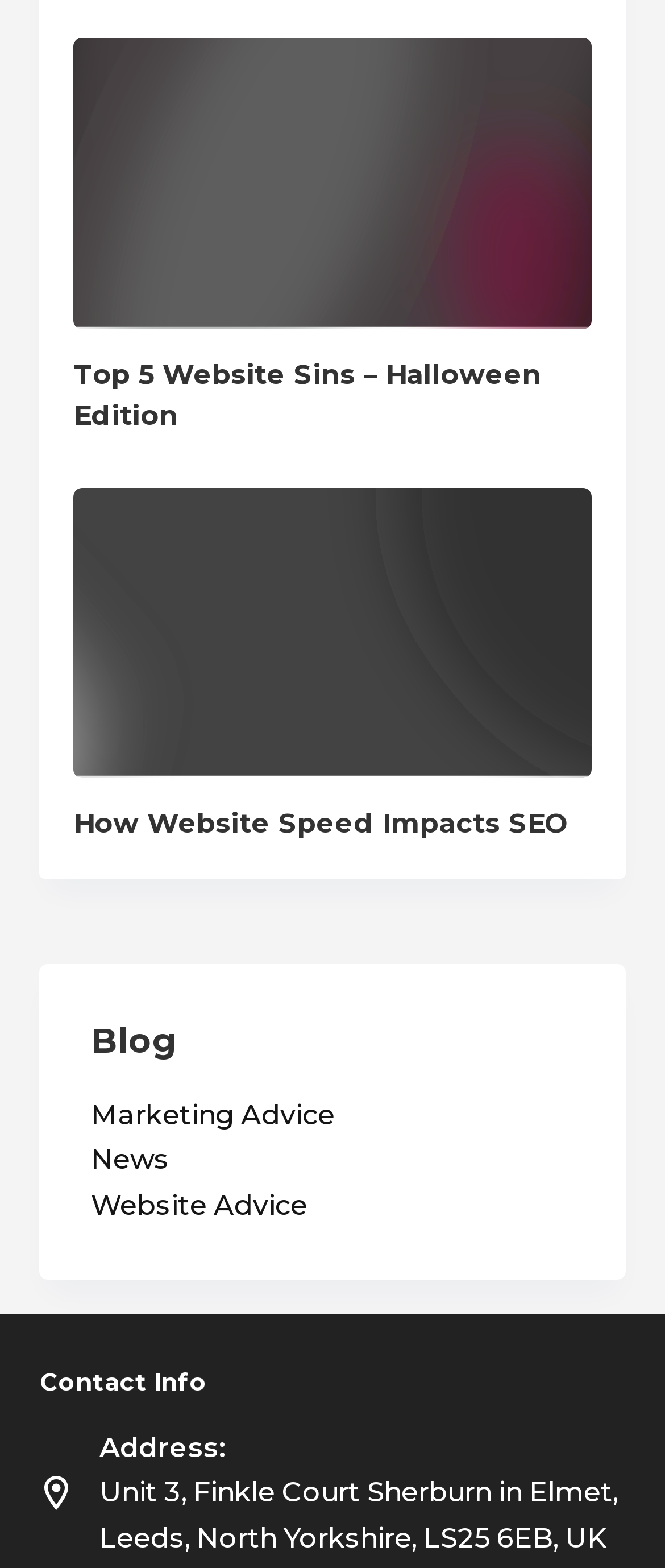Answer in one word or a short phrase: 
What is the topic of the second article?

Website Speed Impacts SEO